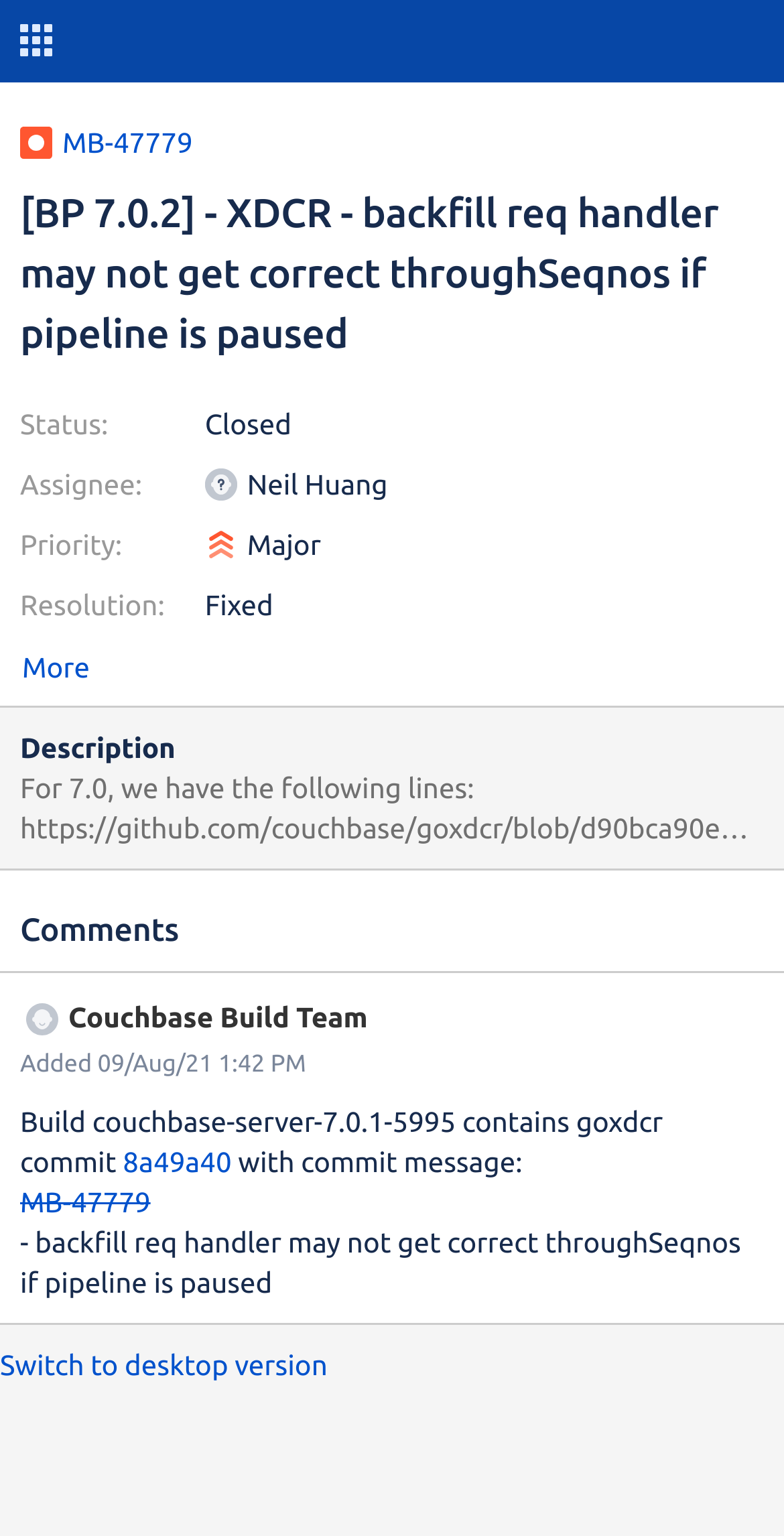Locate and provide the bounding box coordinates for the HTML element that matches this description: "GET IN TOUCH".

None